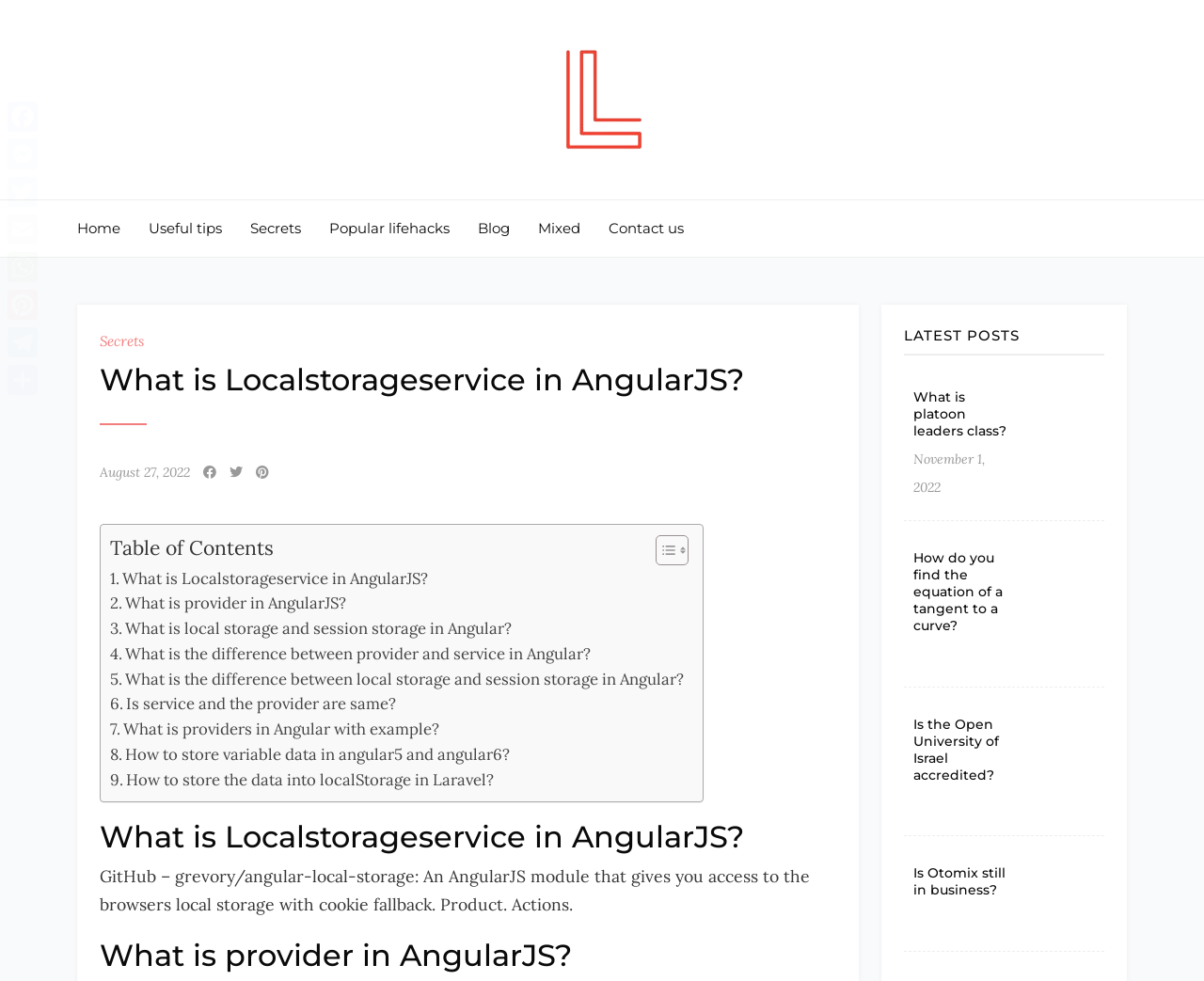Locate the bounding box coordinates of the element that should be clicked to fulfill the instruction: "Visit the 'Secrets' page".

[0.208, 0.204, 0.25, 0.262]